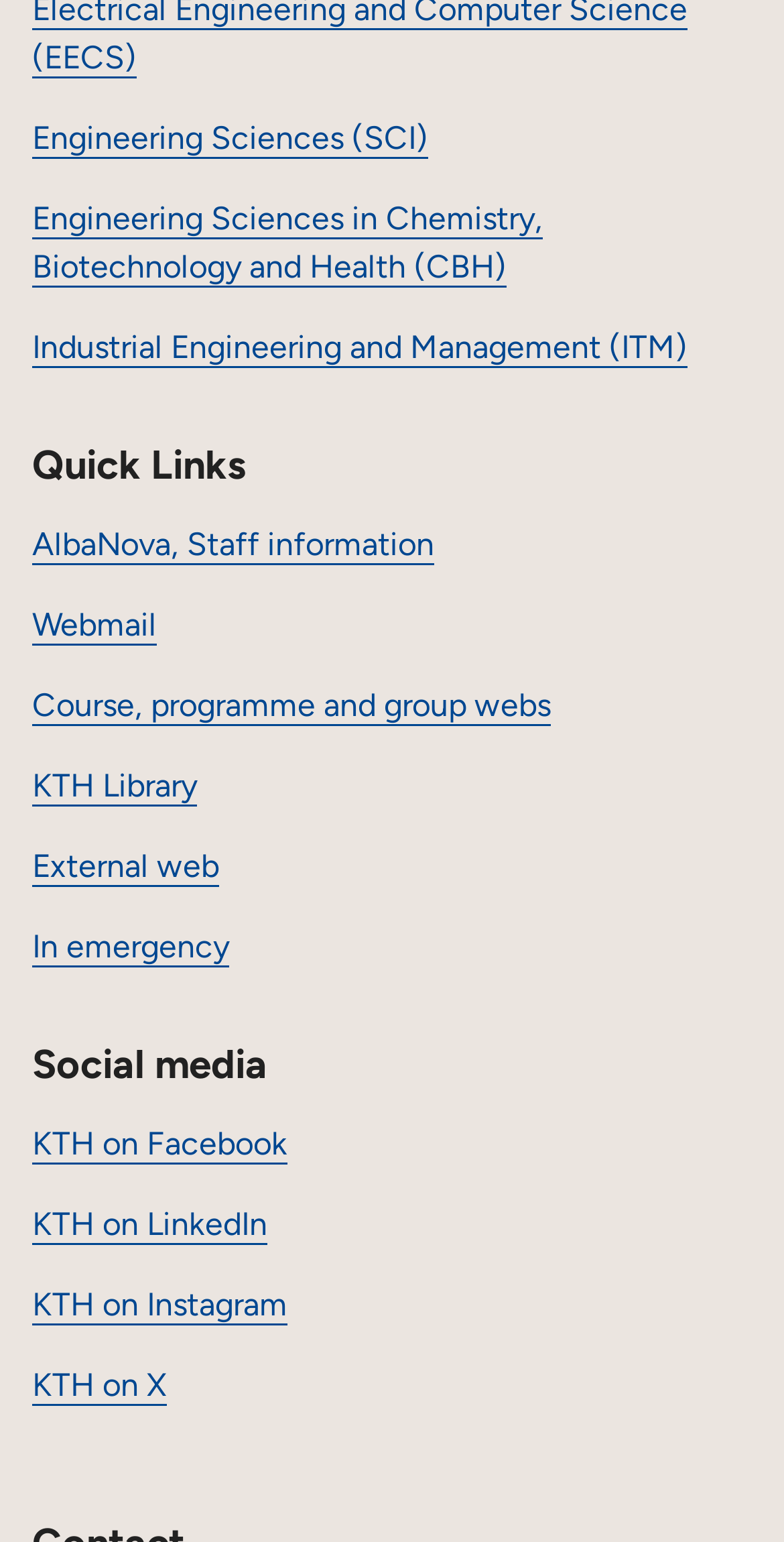What is the second link under Quick Links?
Provide a detailed and well-explained answer to the question.

I looked at the links under the 'Quick Links' heading and found the second link, which is 'Webmail'.